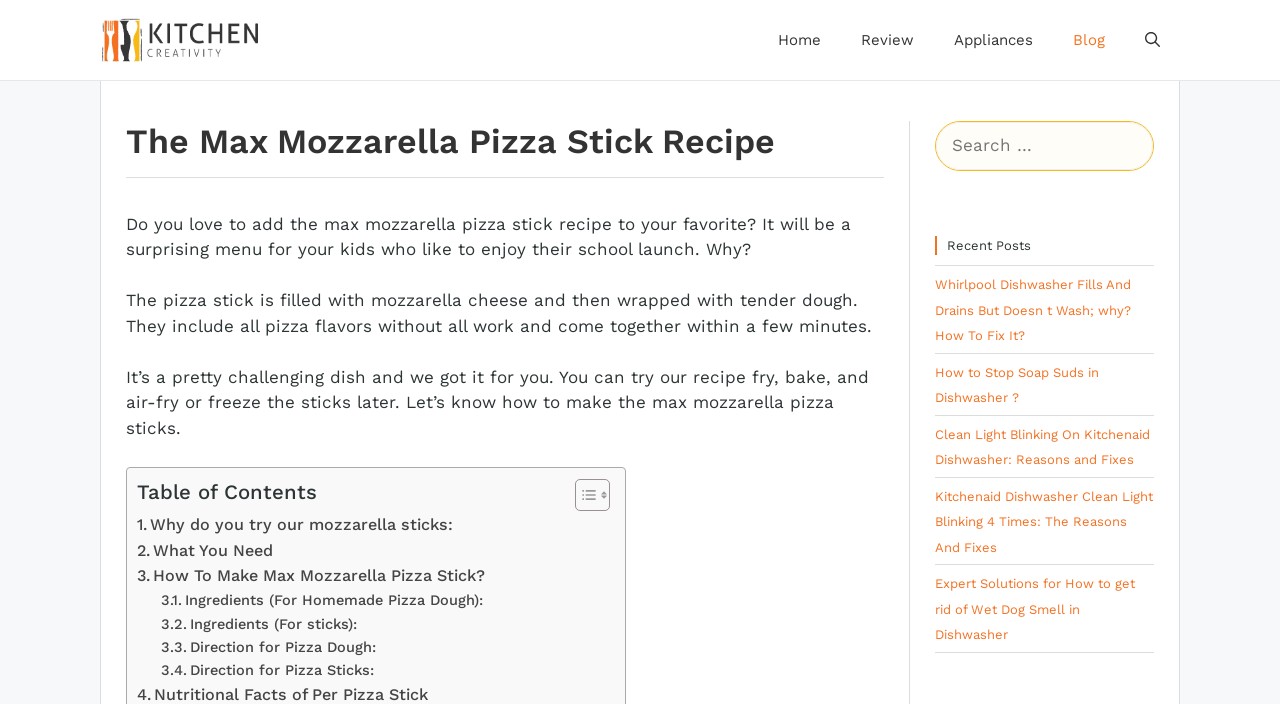Predict the bounding box of the UI element based on the description: "Ingredients (For Homemade Pizza Dough):". The coordinates should be four float numbers between 0 and 1, formatted as [left, top, right, bottom].

[0.126, 0.837, 0.377, 0.87]